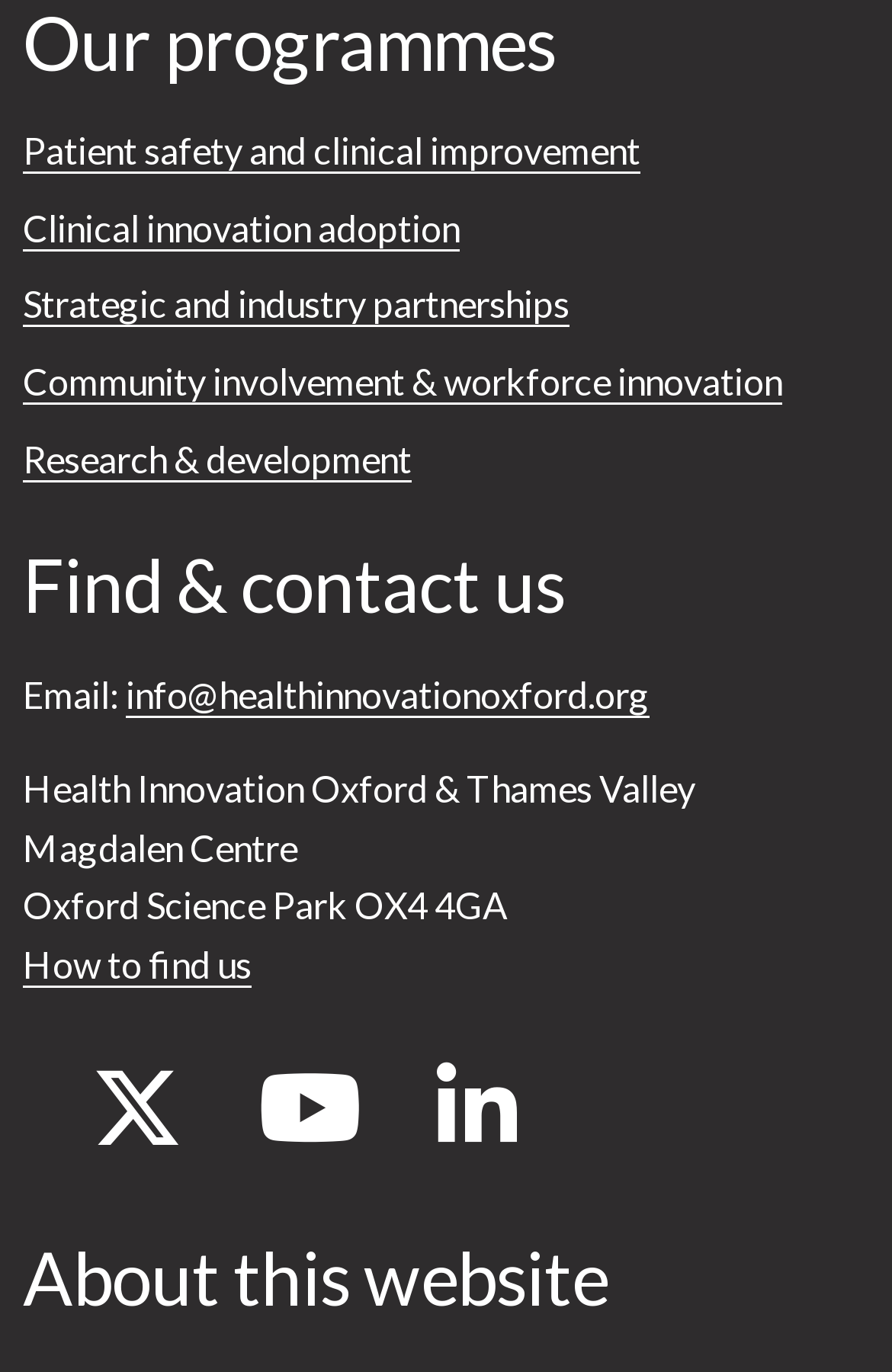Show the bounding box coordinates for the HTML element as described: "Clinical innovation adoption".

[0.026, 0.15, 0.515, 0.181]